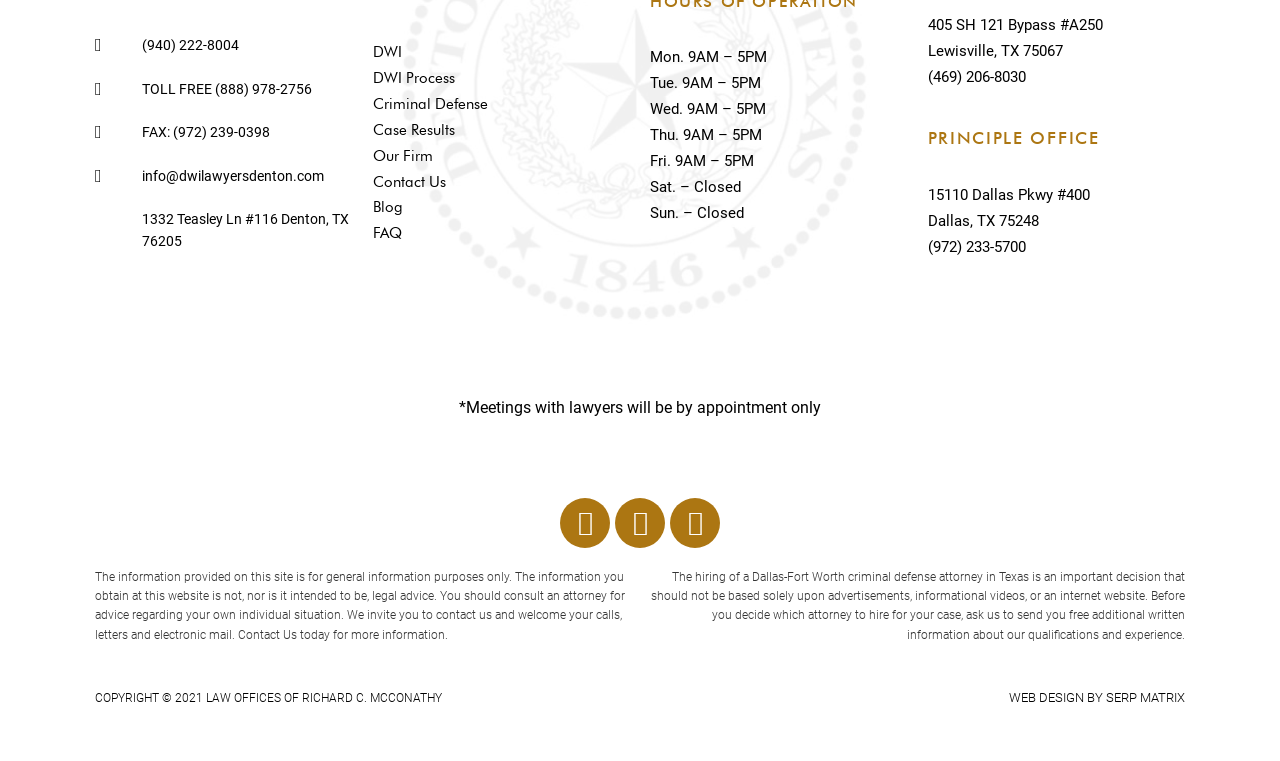Kindly determine the bounding box coordinates of the area that needs to be clicked to fulfill this instruction: "Read the blog".

[0.291, 0.261, 0.314, 0.284]